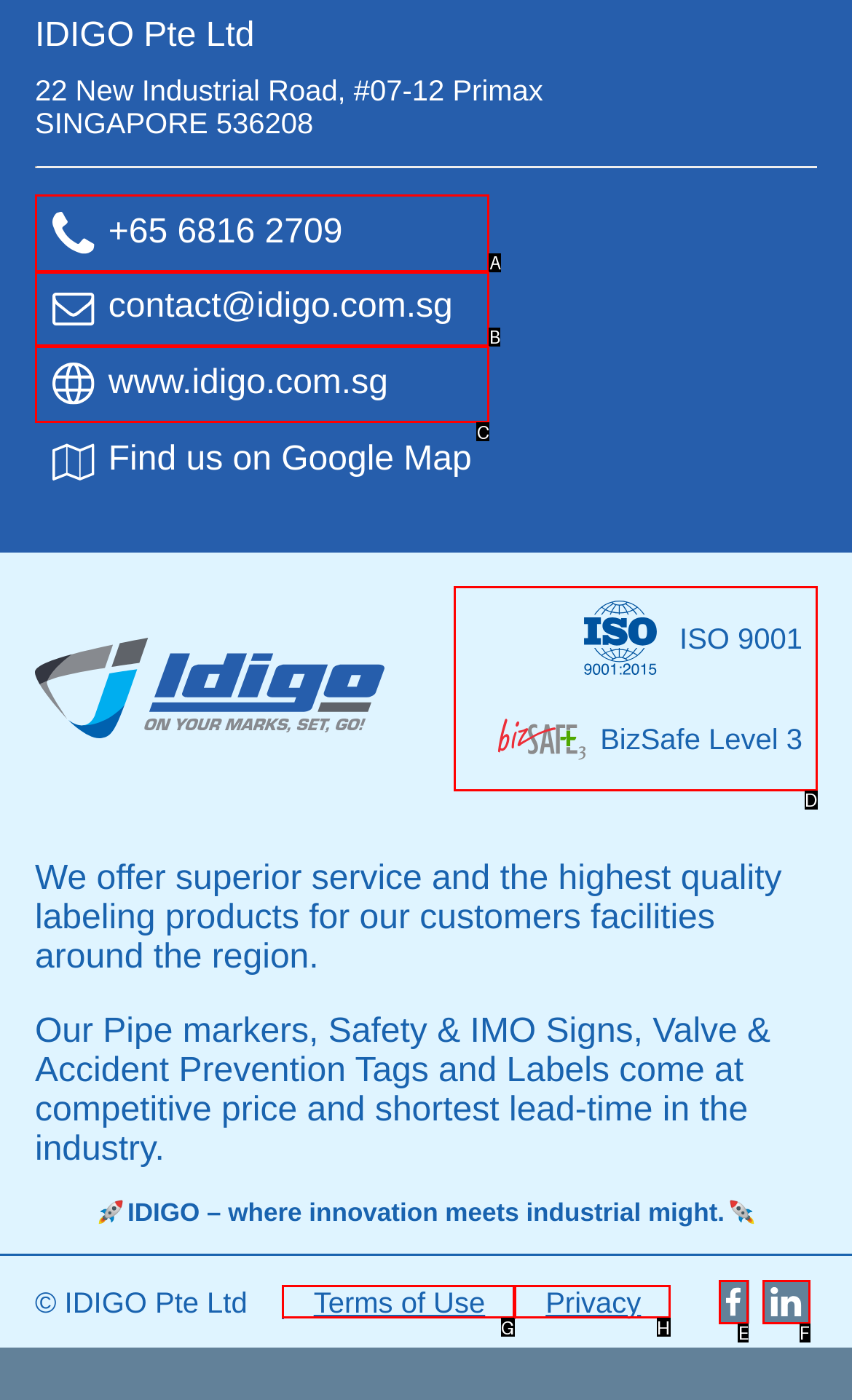Tell me which one HTML element I should click to complete the following instruction: View the company's certifications
Answer with the option's letter from the given choices directly.

D